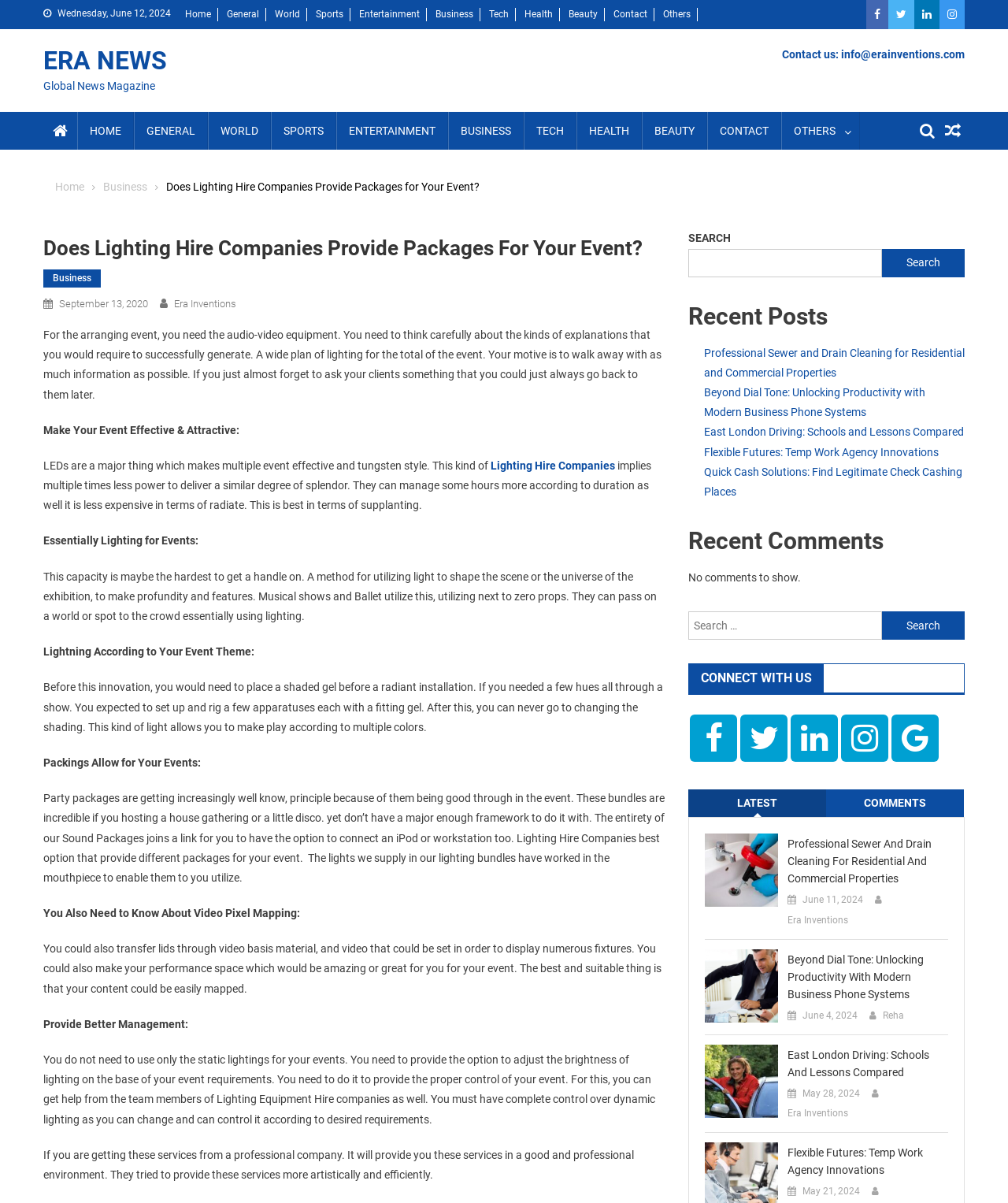Provide the bounding box coordinates for the area that should be clicked to complete the instruction: "Search for something".

[0.683, 0.19, 0.957, 0.23]